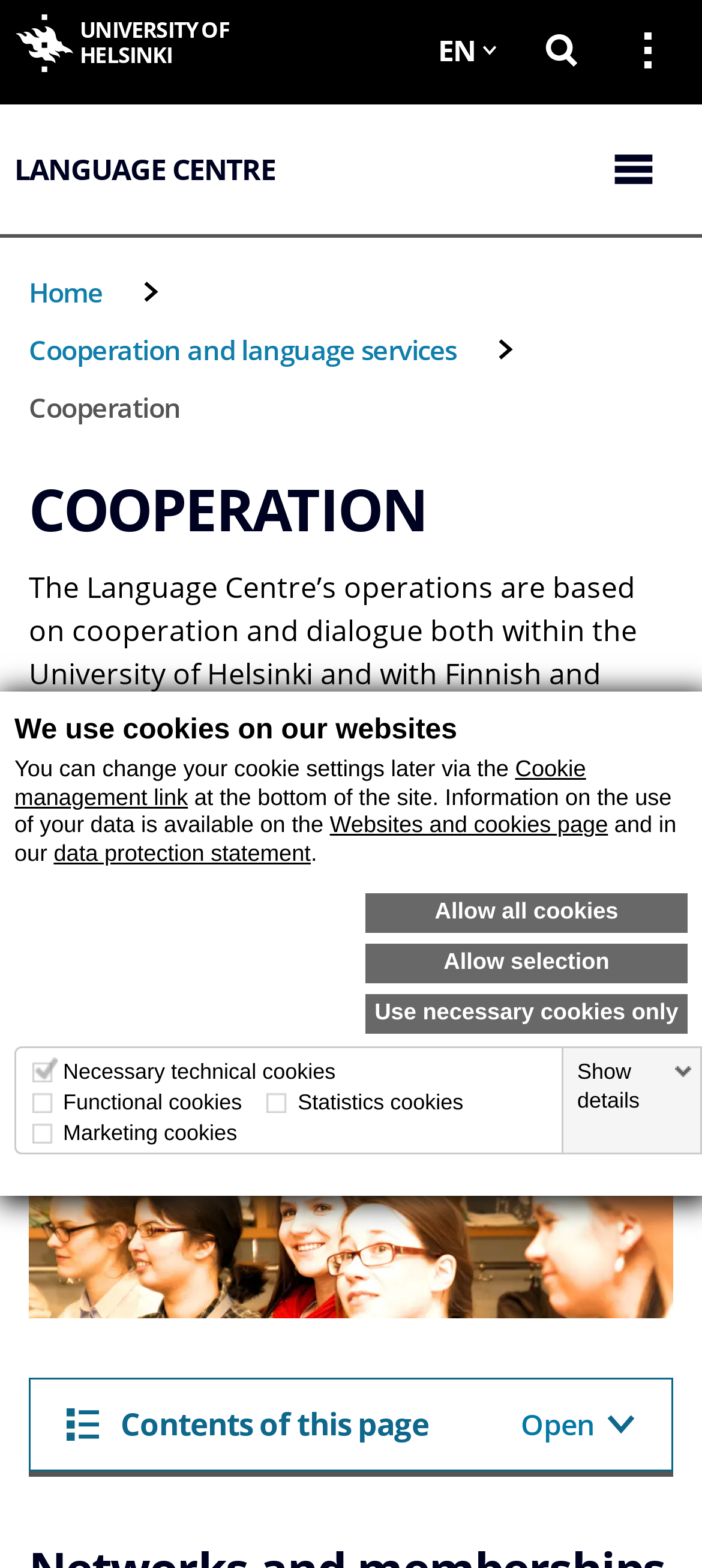What is the topic of the webpage?
Look at the screenshot and respond with one word or a short phrase.

Cooperation